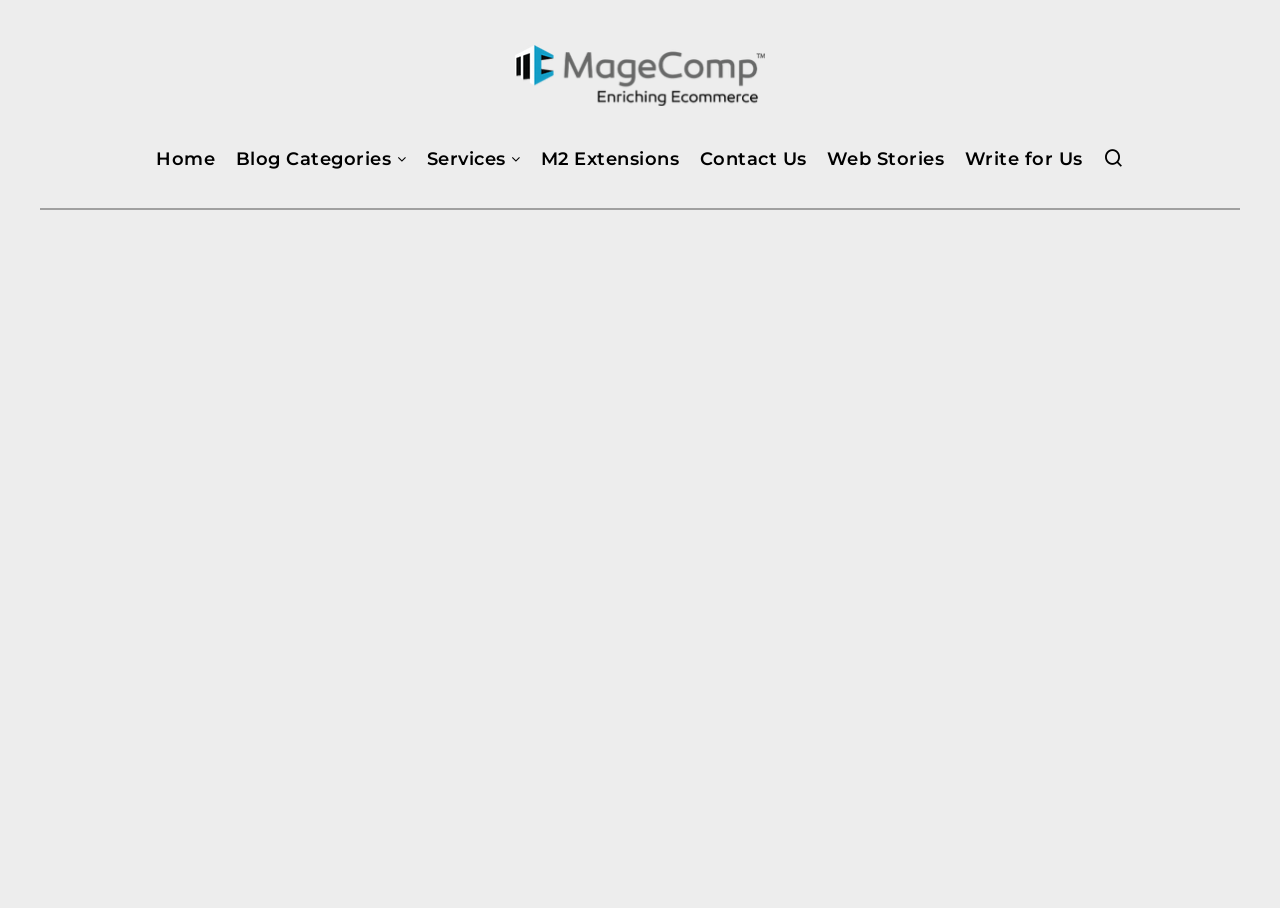What is the number of views for the article?
Please provide a comprehensive answer based on the visual information in the image.

I found the view count by looking at the section below the article's heading, where I saw a generic element with the text 'Views' and a static text element with the value '0'.